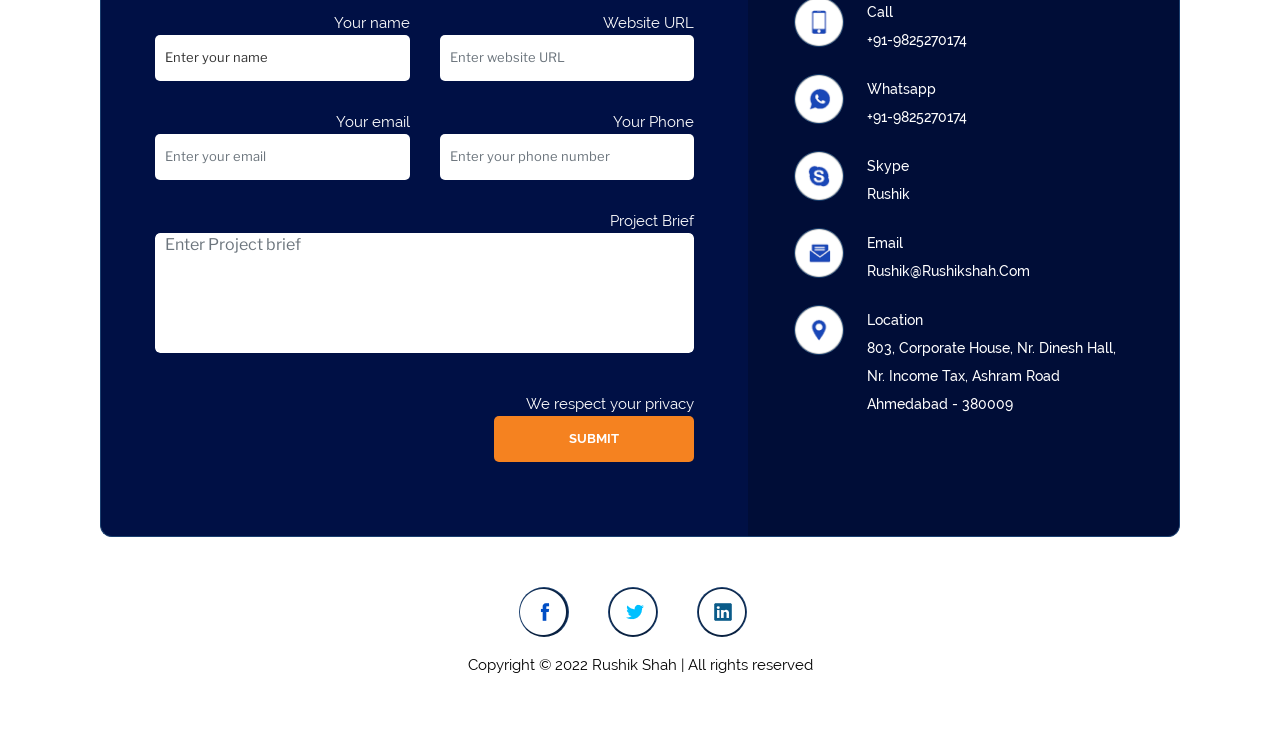Please locate the bounding box coordinates of the element that should be clicked to achieve the given instruction: "Enter your email".

[0.121, 0.179, 0.32, 0.24]